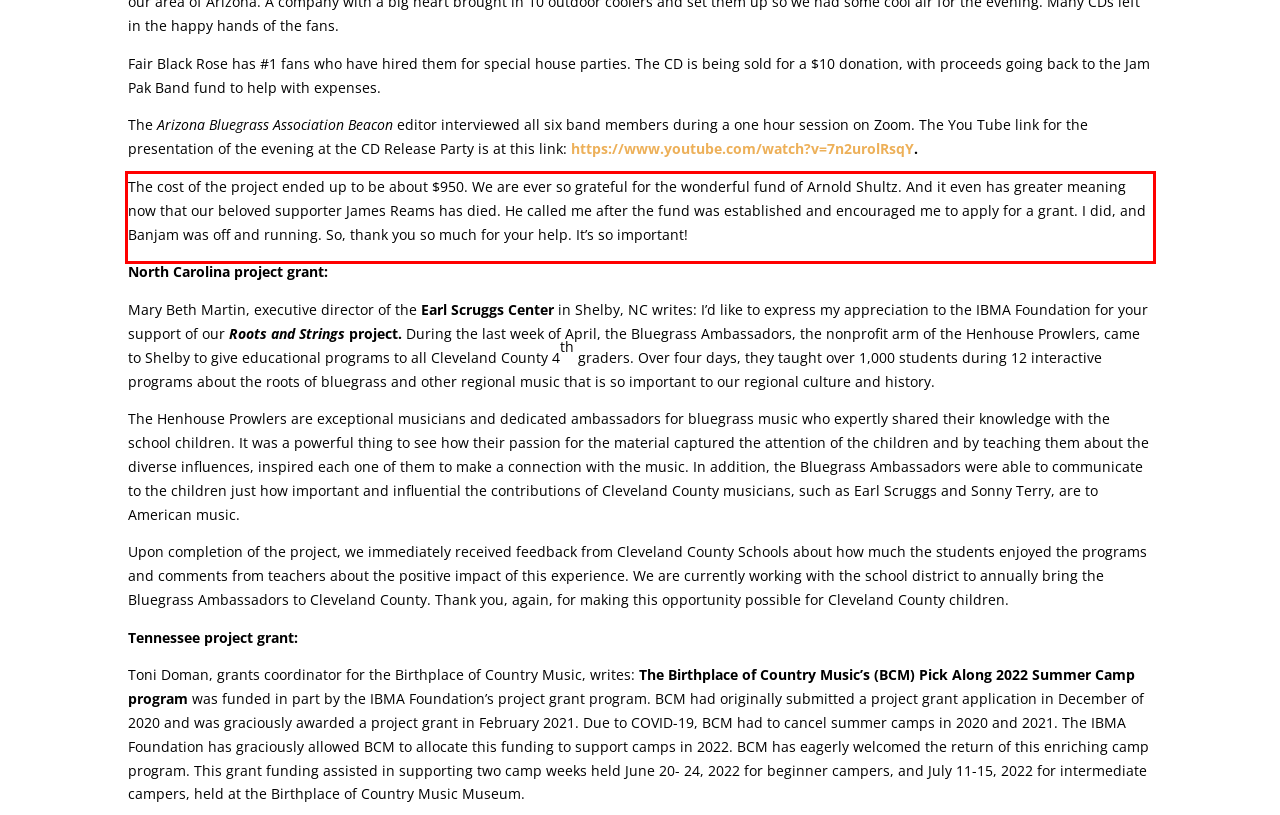Using OCR, extract the text content found within the red bounding box in the given webpage screenshot.

The cost of the project ended up to be about $950. We are ever so grateful for the wonderful fund of Arnold Shultz. And it even has greater meaning now that our beloved supporter James Reams has died. He called me after the fund was established and encouraged me to apply for a grant. I did, and Banjam was off and running. So, thank you so much for your help. It’s so important!